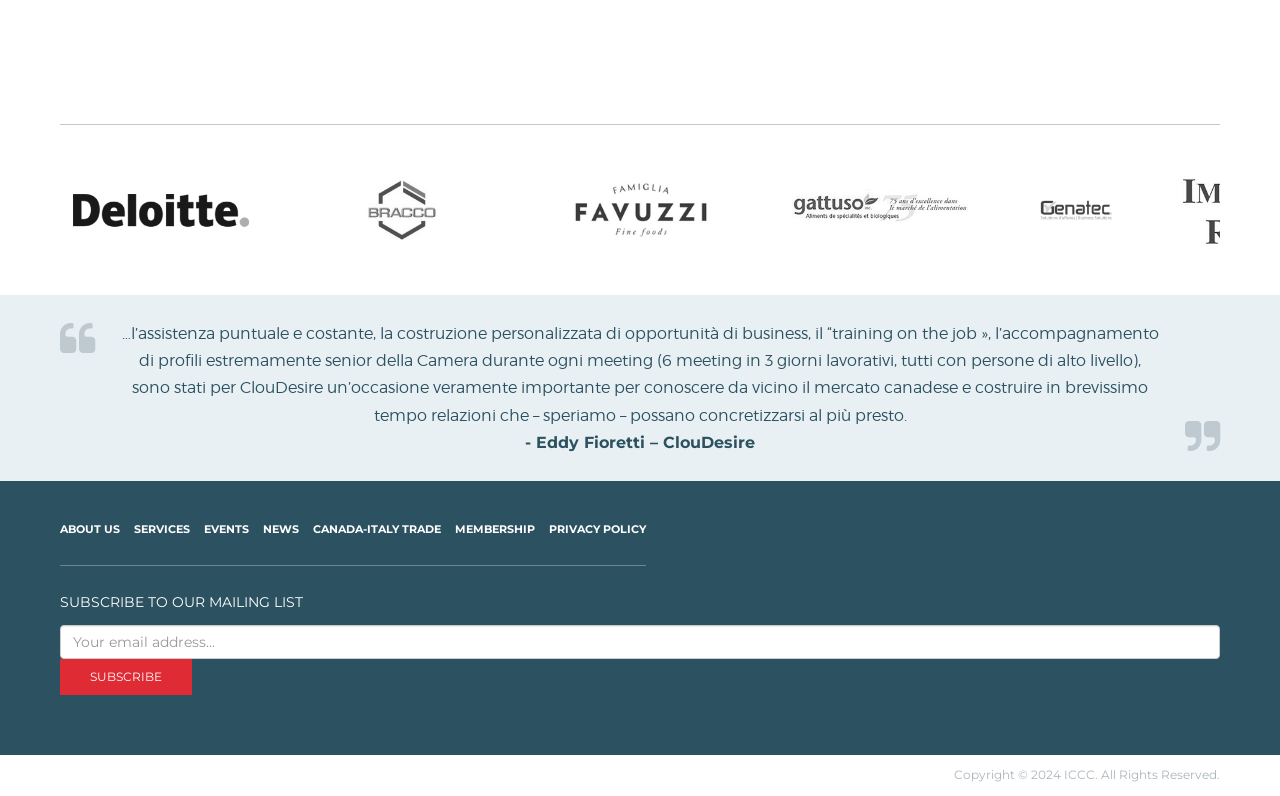Determine the bounding box coordinates of the clickable element to complete this instruction: "Visit ICCC website". Provide the coordinates in the format of four float numbers between 0 and 1, [left, top, right, bottom].

[0.831, 0.964, 0.855, 0.983]